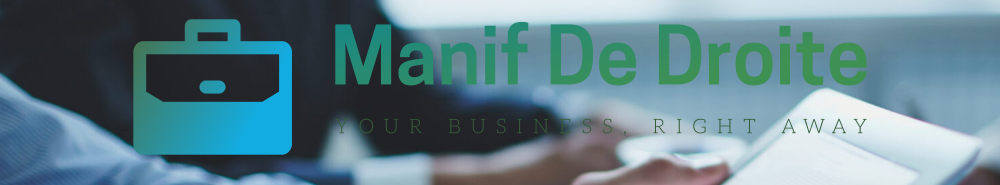What is the font color of the text 'Manif De Droite'?
Provide a detailed answer to the question using information from the image.

The caption describes the font as 'bold and vibrant green', which indicates that the text 'Manif De Droite' is prominently displayed in a green color that is meant to stand out and grab attention.